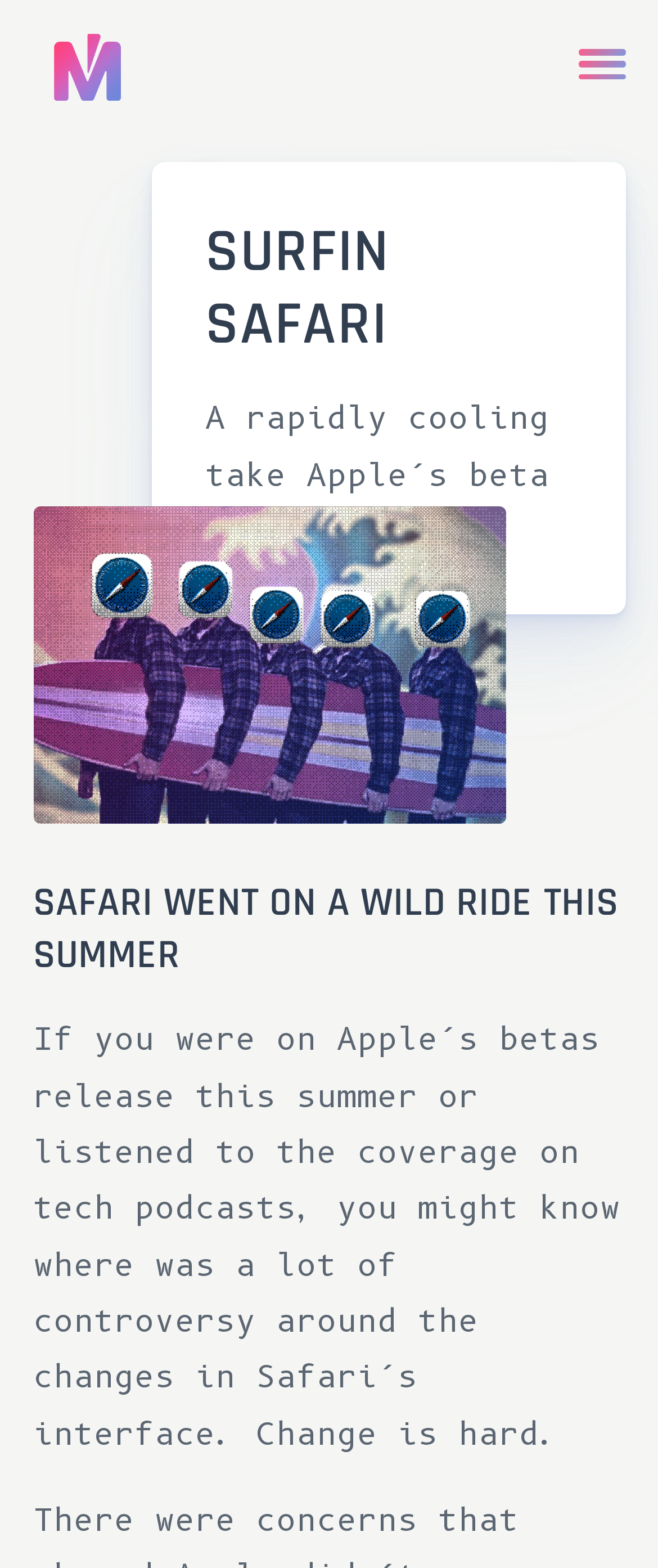What is the topic of the article?
Please provide a single word or phrase as the answer based on the screenshot.

Safari's beta season